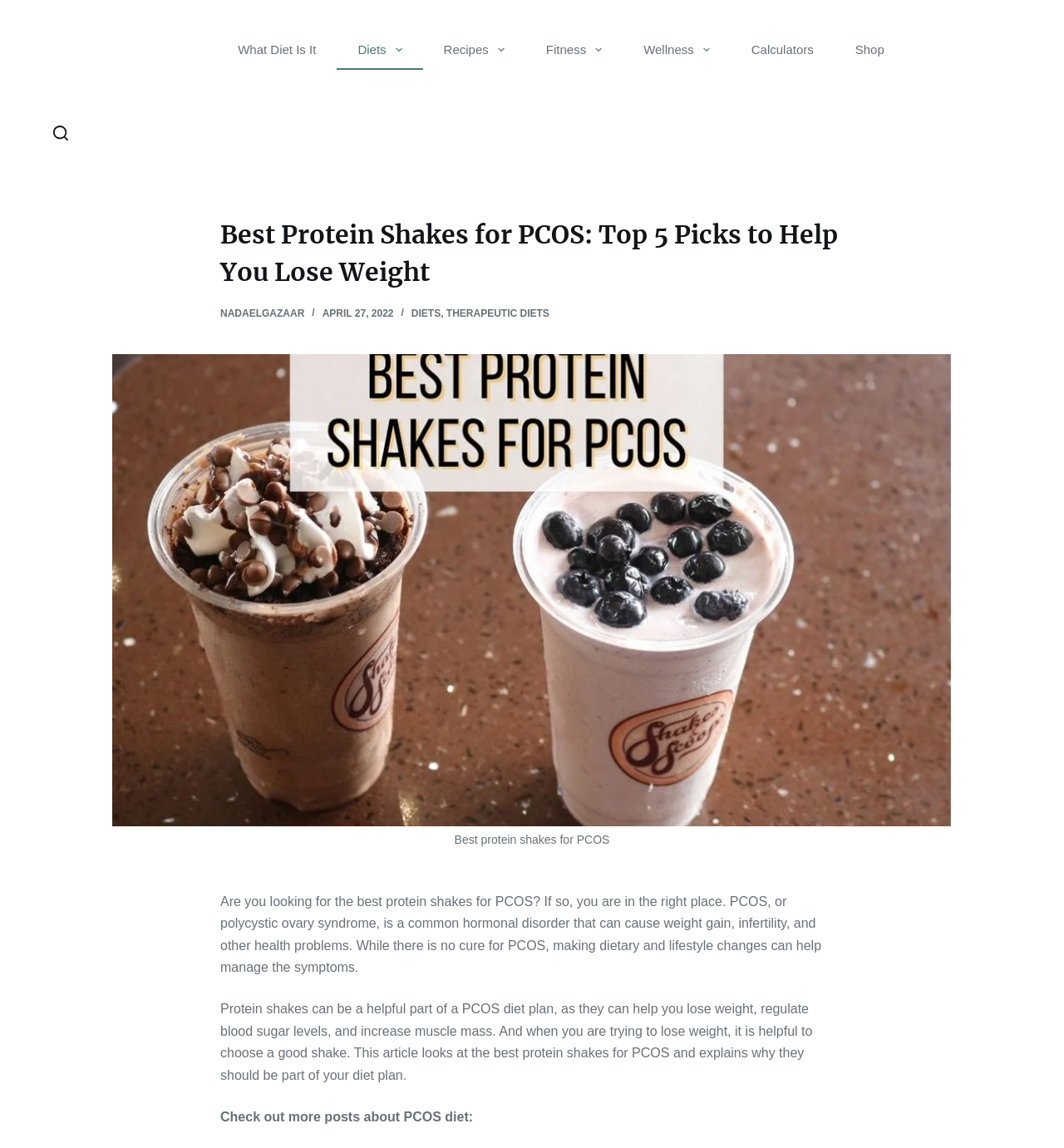Please determine the bounding box coordinates of the element's region to click in order to carry out the following instruction: "Read the article about PCOS diet". The coordinates should be four float numbers between 0 and 1, i.e., [left, top, right, bottom].

[0.207, 0.779, 0.772, 0.849]